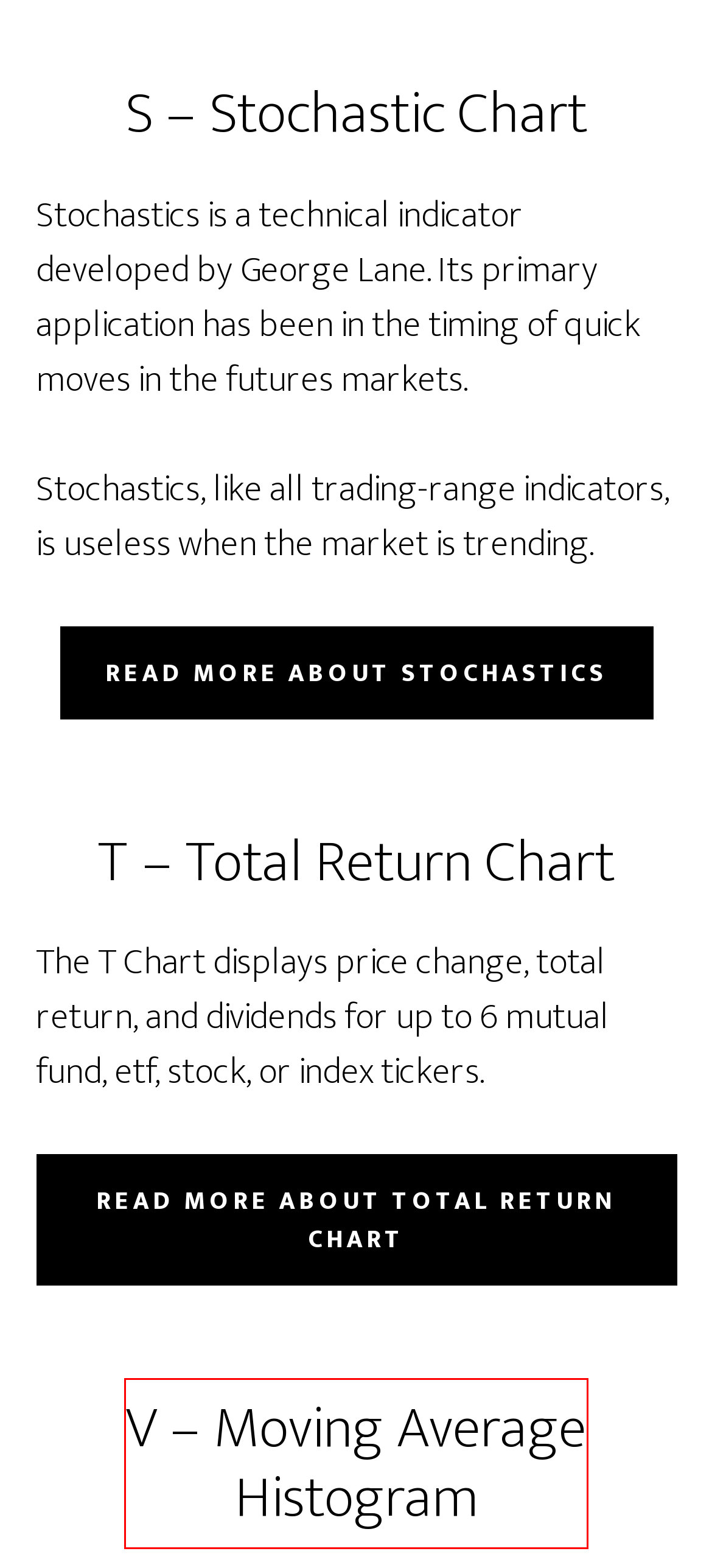You are given a screenshot of a webpage with a red rectangle bounding box. Choose the best webpage description that matches the new webpage after clicking the element in the bounding box. Here are the candidates:
A. RSI Indicator by Wells Wilder - Investors FastTrack
B. AccuTrack Chart and Trading Signals for Mutual Funds and ETFs
C. Moving Average Trading - Buy and Sell Signals - Investors FastTrack
D. Moving Average and Trading Mutual Funds and ETFs
E. Relative Strength Chart﻿ (R) - Investors FastTrack
F. Investing Data & Software for Serious Investors - Investors FastTrack
G. Total Return Charting for Dividend Adjusted Mutual Funds and ETFs
H. Stochastics Indicator for Trading Mutual Funds and ETFs

D